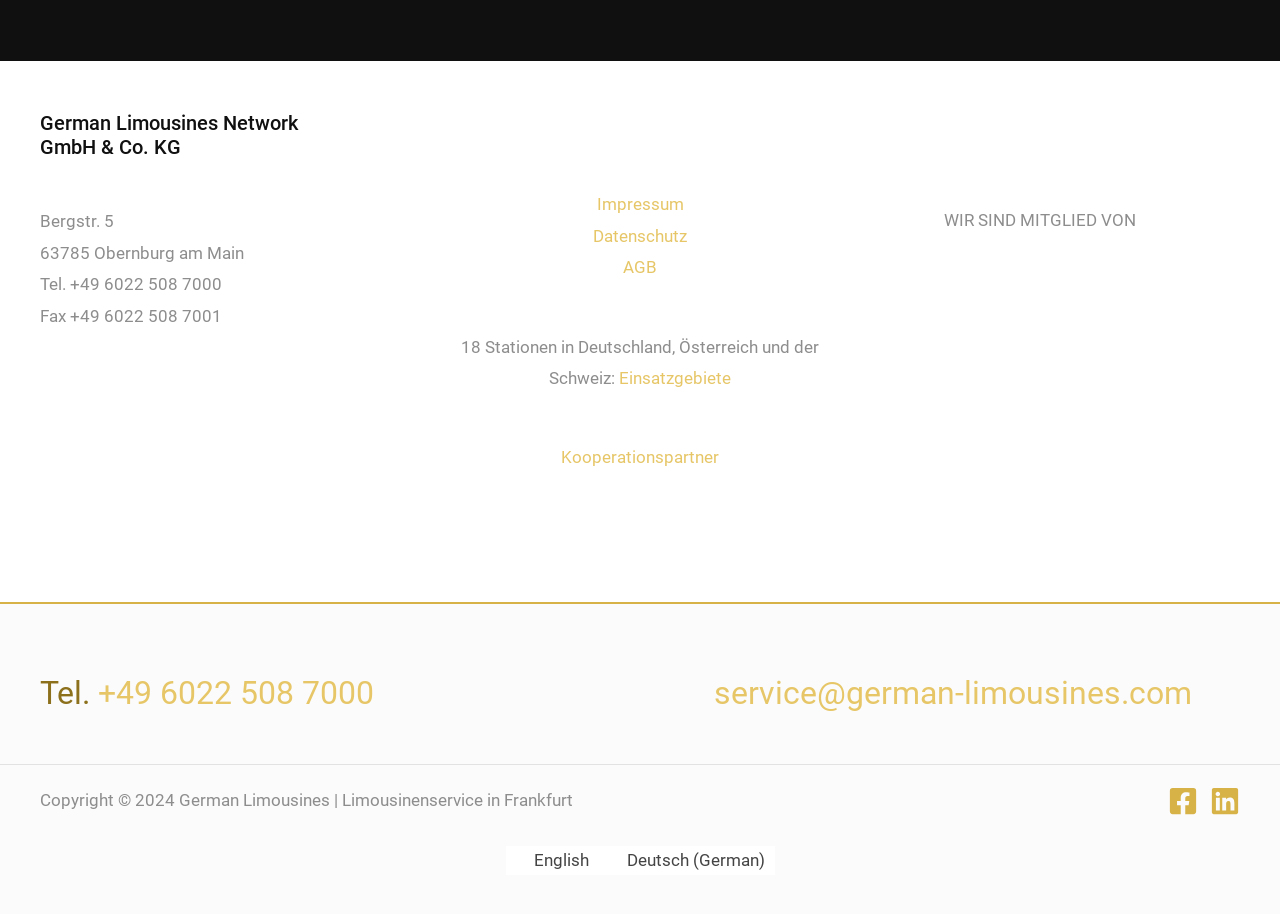Can you specify the bounding box coordinates of the area that needs to be clicked to fulfill the following instruction: "Visit Facebook page"?

[0.912, 0.86, 0.936, 0.893]